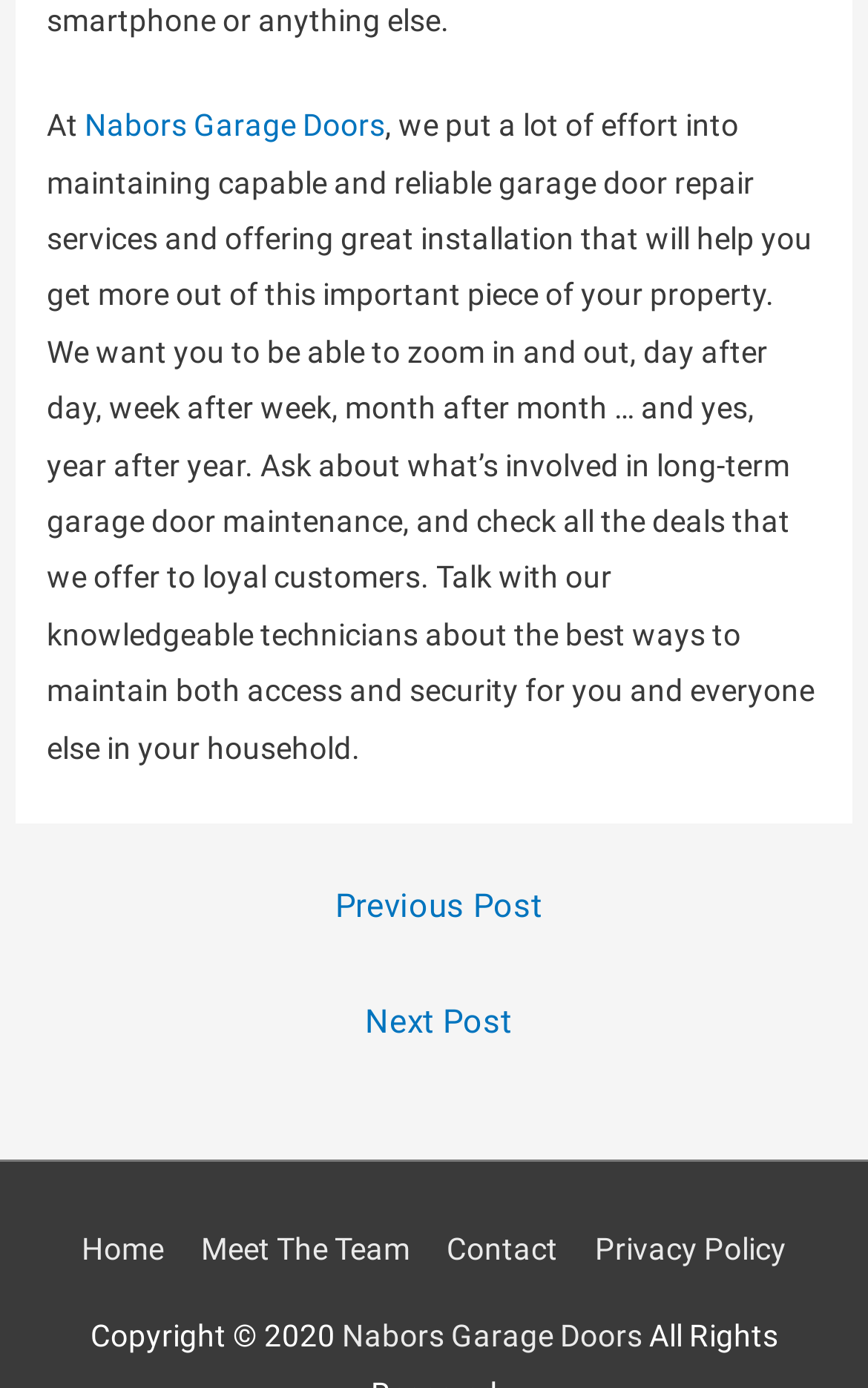What is the year of the copyright?
Please provide a comprehensive answer based on the contents of the image.

The year of the copyright can be found in the static text element at the bottom of the page, which displays the text 'Copyright © 2020'.